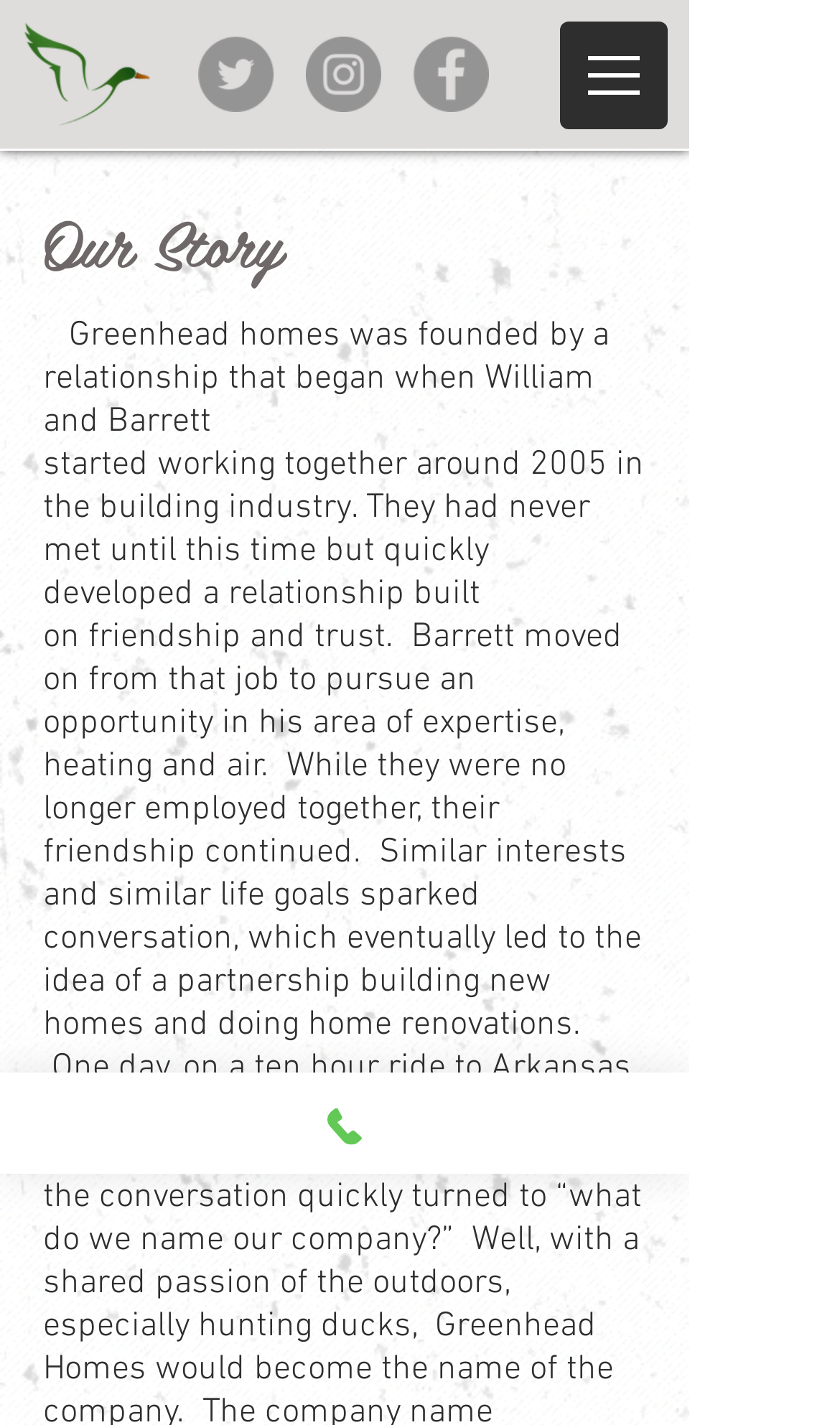Respond with a single word or short phrase to the following question: 
How many social media links are there?

3